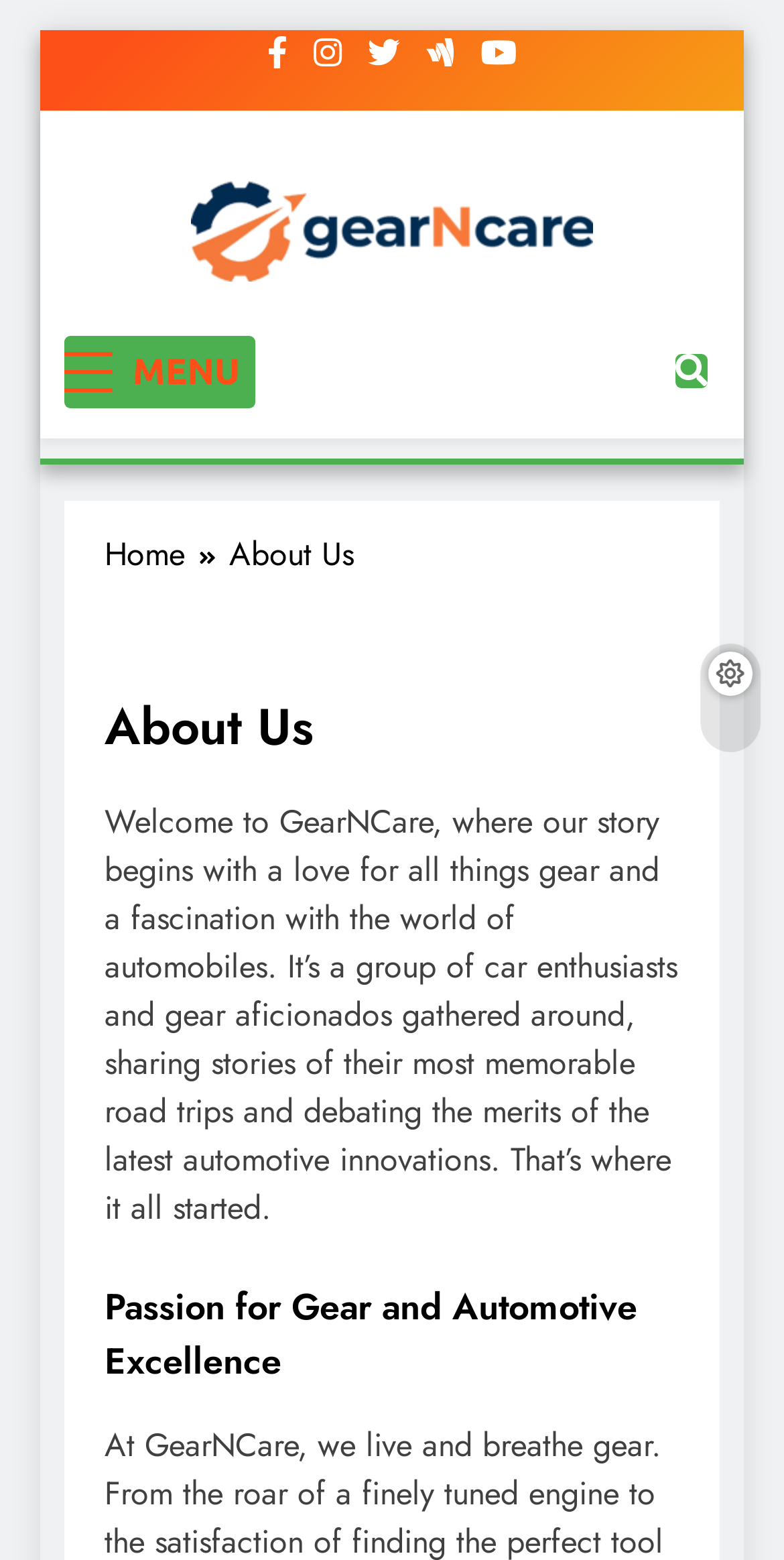Using the provided element description: "parent_node: GearNcare", identify the bounding box coordinates. The coordinates should be four floats between 0 and 1 in the order [left, top, right, bottom].

[0.244, 0.116, 0.756, 0.19]